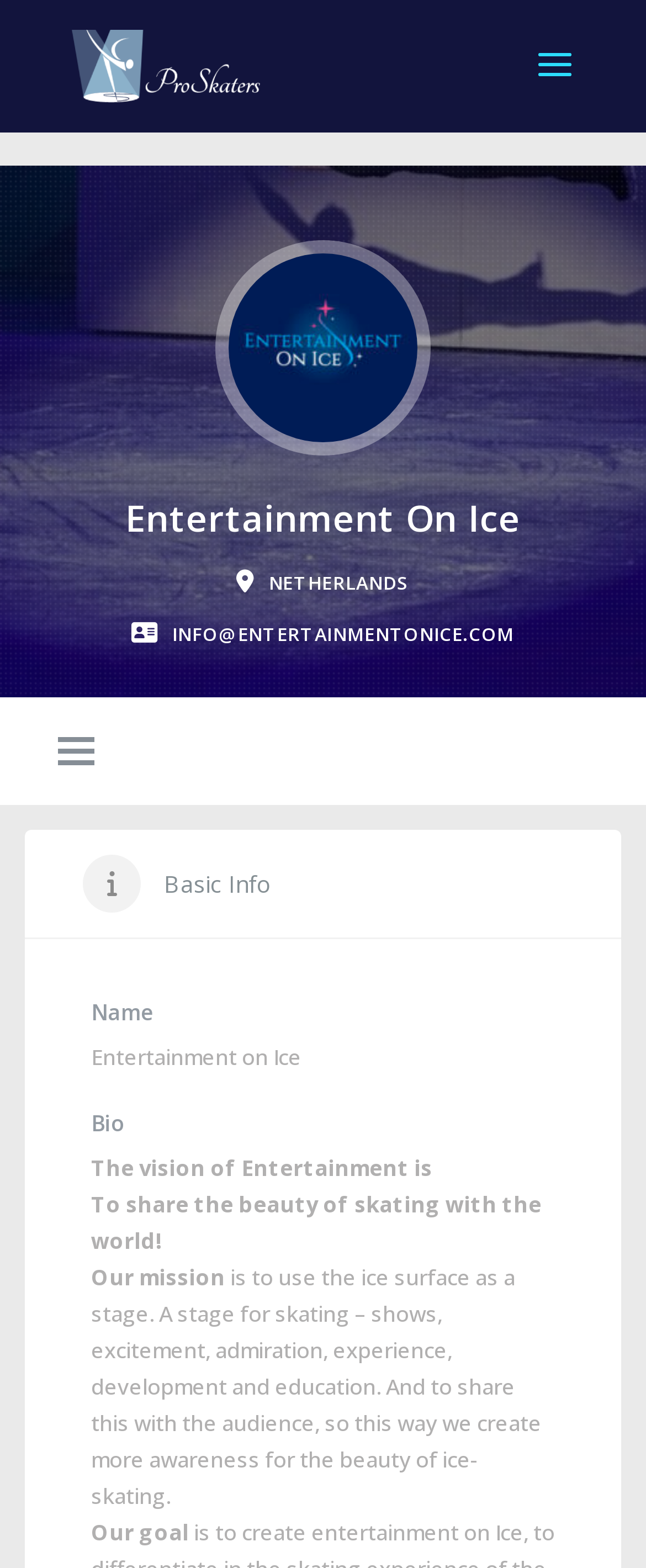Respond to the following query with just one word or a short phrase: 
What is the mission of Entertainment on Ice?

To use the ice surface as a stage